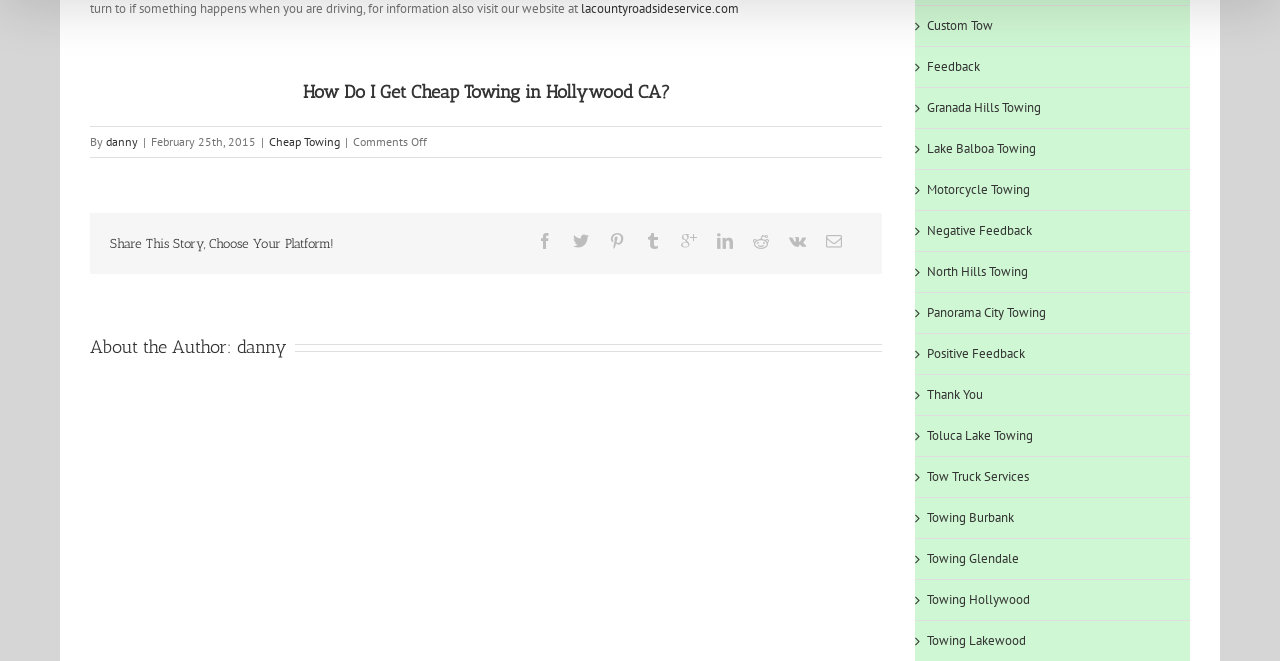Specify the bounding box coordinates of the element's region that should be clicked to achieve the following instruction: "Share this story on social media". The bounding box coordinates consist of four float numbers between 0 and 1, in the format [left, top, right, bottom].

[0.42, 0.353, 0.432, 0.377]